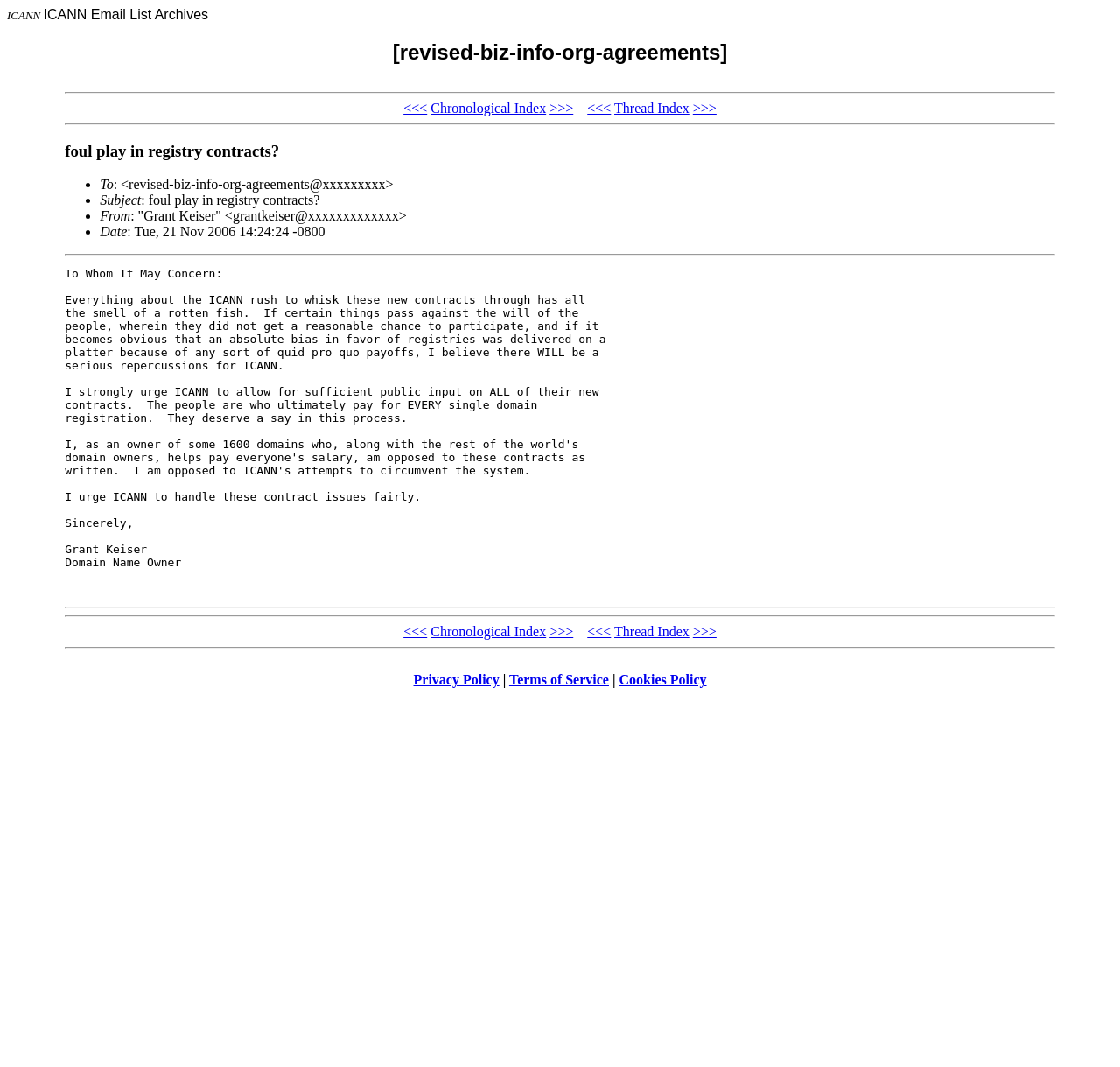Identify the bounding box coordinates of the specific part of the webpage to click to complete this instruction: "View chronological index".

[0.385, 0.094, 0.488, 0.108]